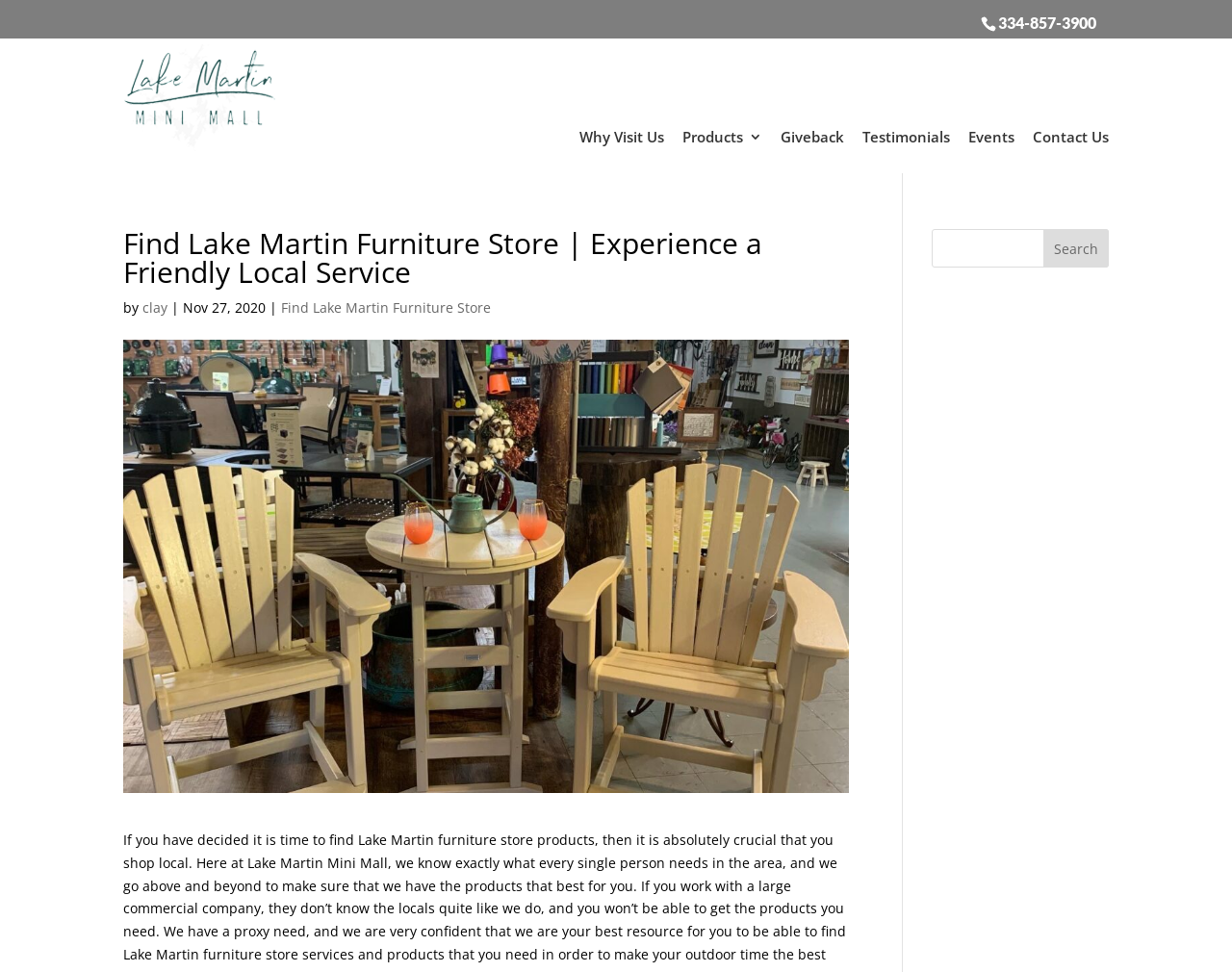Given the element description parent_node: Why Visit Us, identify the bounding box coordinates for the UI element on the webpage screenshot. The format should be (top-left x, top-left y, bottom-right x, bottom-right y), with values between 0 and 1.

[0.1, 0.05, 0.295, 0.169]